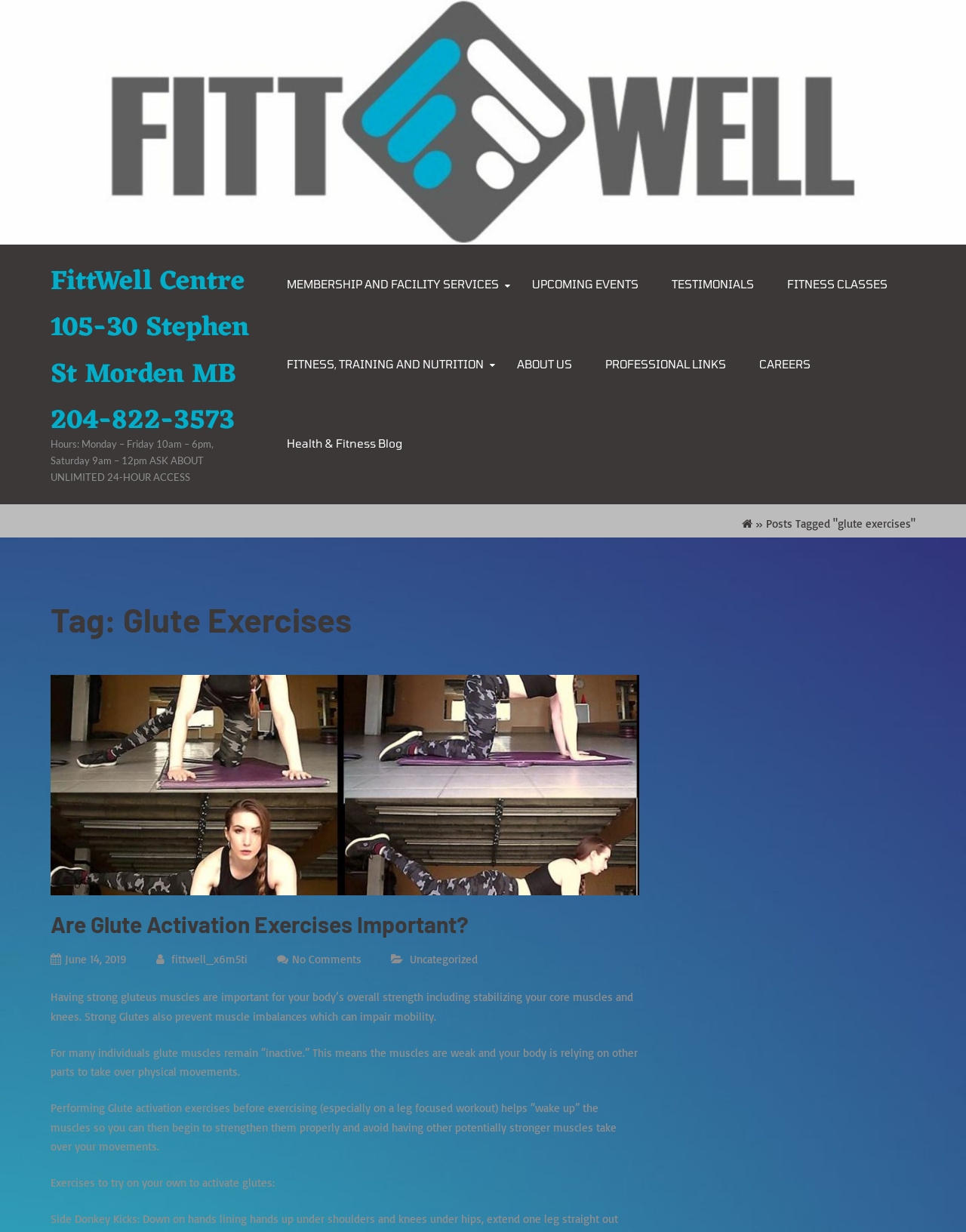Describe all the key features and sections of the webpage thoroughly.

The webpage is about FittWell Centre, a fitness center located at 105-30 Stephen St Morden MB, with a phone number 204-822-3573. At the top, there is a heading with the center's name and address. Below it, there is a section displaying the center's hours of operation, from Monday to Saturday.

On the left side, there is a menu with several links, including "MEMBERSHIP AND FACILITY SERVICES", "UPCOMING EVENTS", "TESTIMONIALS", "FITNESS CLASSES", "FITNESS, TRAINING AND NUTRITION", "ABOUT US", "PROFESSIONAL LINKS", "CAREERS", and "Health & Fitness Blog". 

On the right side, there is a section with a heading "Posts Tagged 'glute exercises'". Below it, there is an article titled "Are Glute Activation Exercises Important?" with a brief introduction to the importance of strong gluteus muscles. The article explains that having weak glute muscles can lead to muscle imbalances and impair mobility. It also suggests performing glute activation exercises before working out to strengthen the muscles properly. The article provides a list of exercises to try to activate glutes.

There are also several links and icons scattered throughout the page, including a Facebook icon and a link to a blog post with the same title as the article.